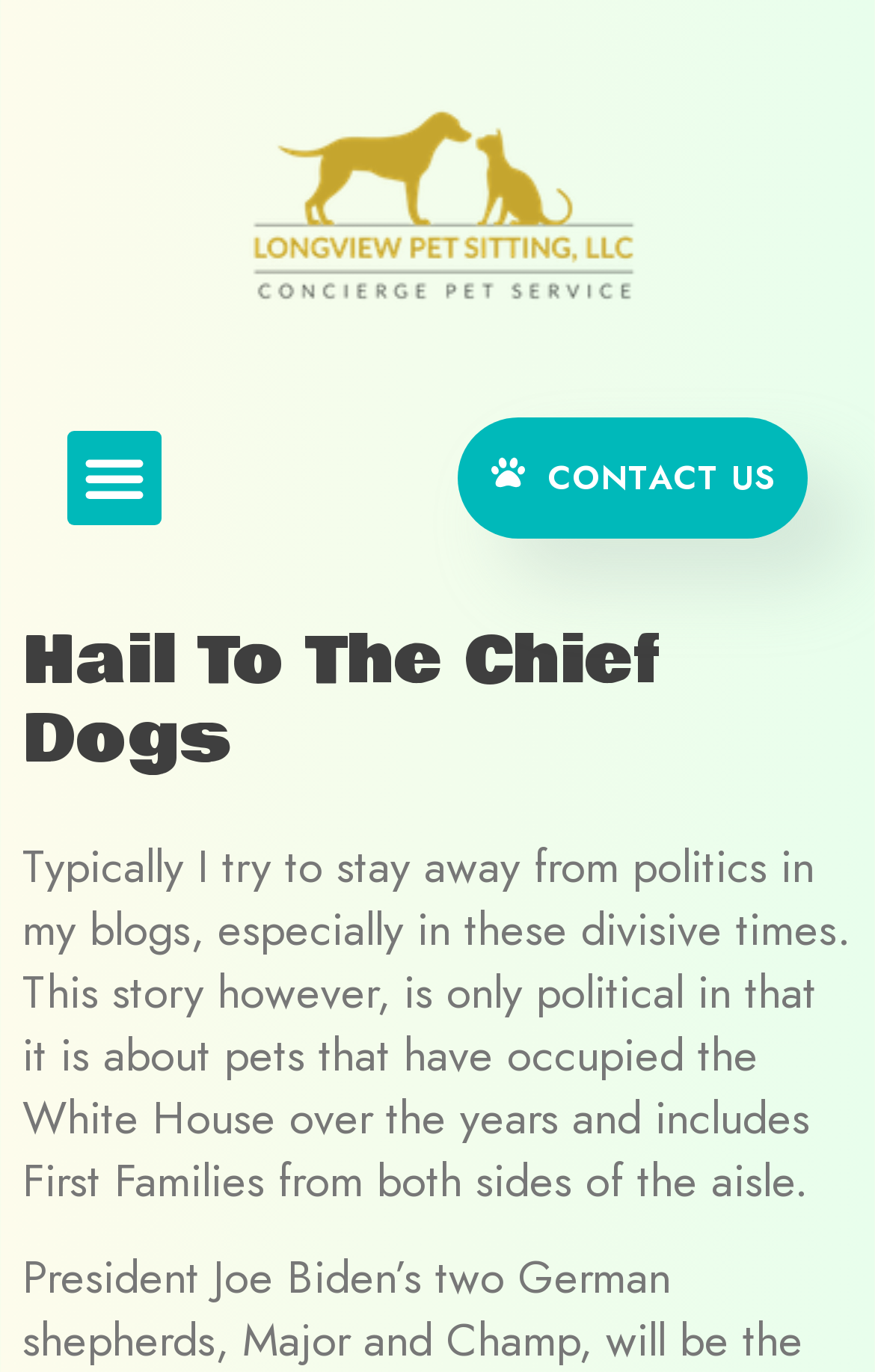Bounding box coordinates should be provided in the format (top-left x, top-left y, bottom-right x, bottom-right y) with all values between 0 and 1. Identify the bounding box for this UI element: University Libraries

None